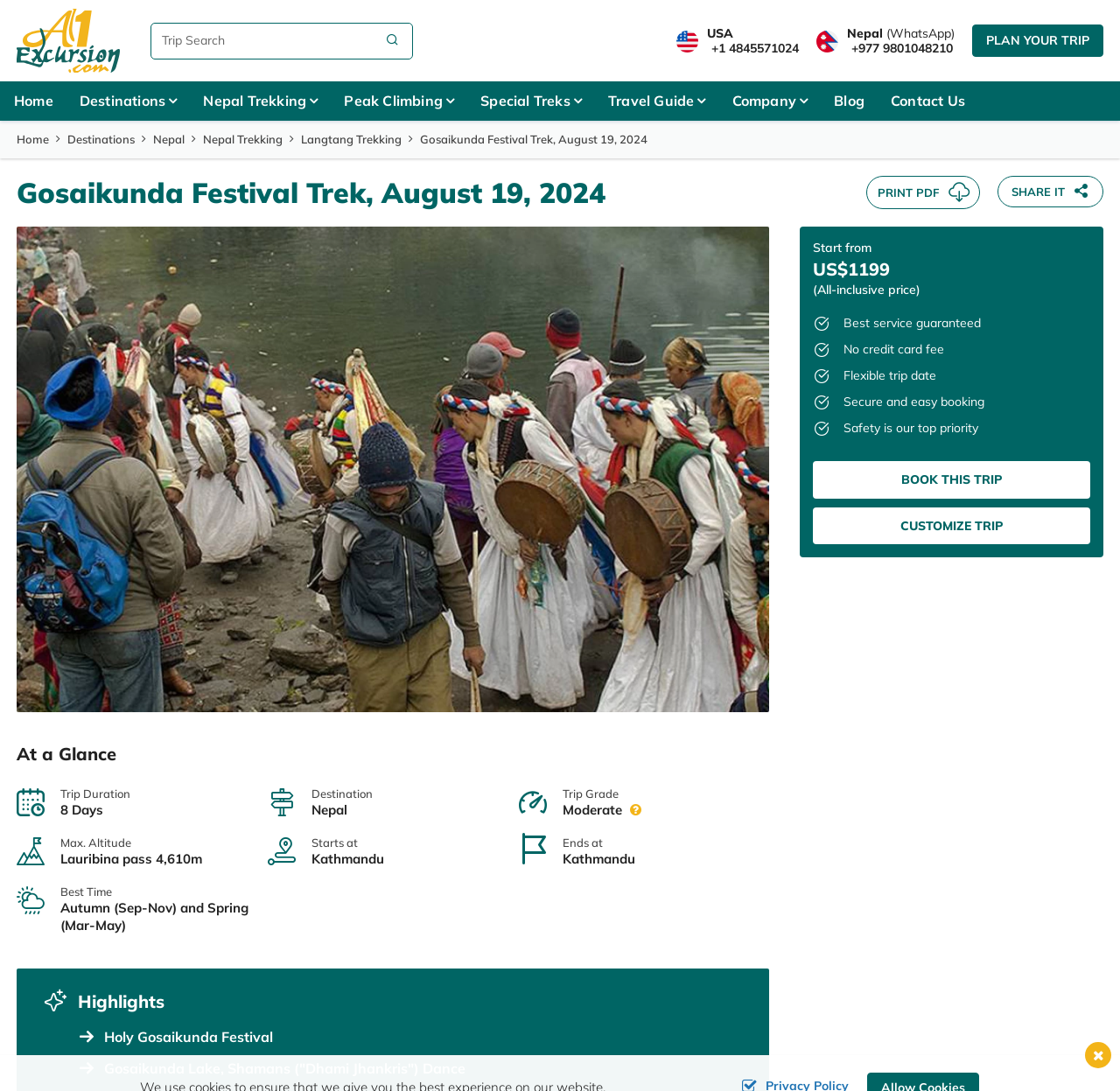Provide your answer in one word or a succinct phrase for the question: 
What is the maximum altitude of the trek?

Lauribina pass 4,610m